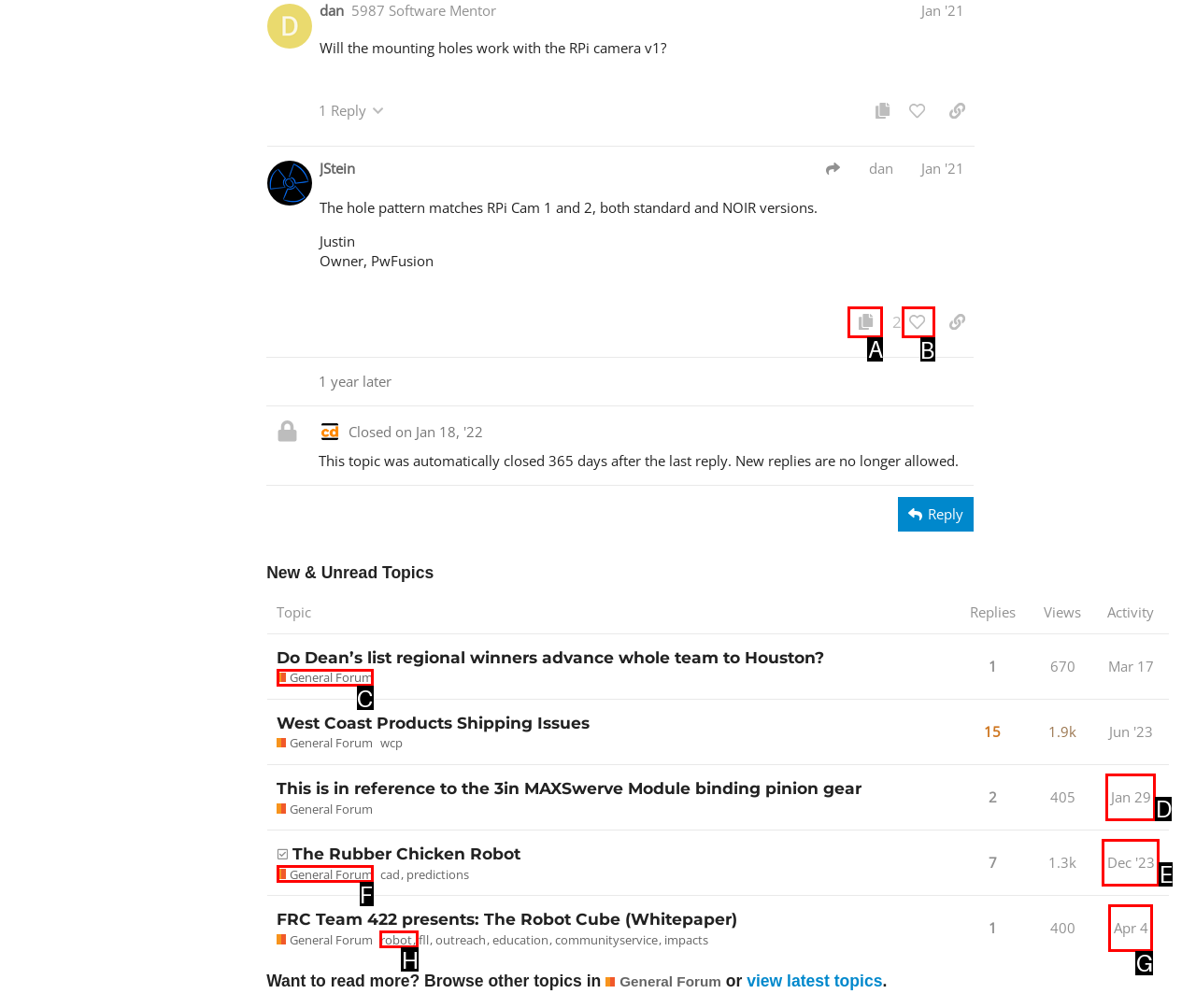Select the letter of the UI element you need to click to complete this task: Copy the contents of this post.

A